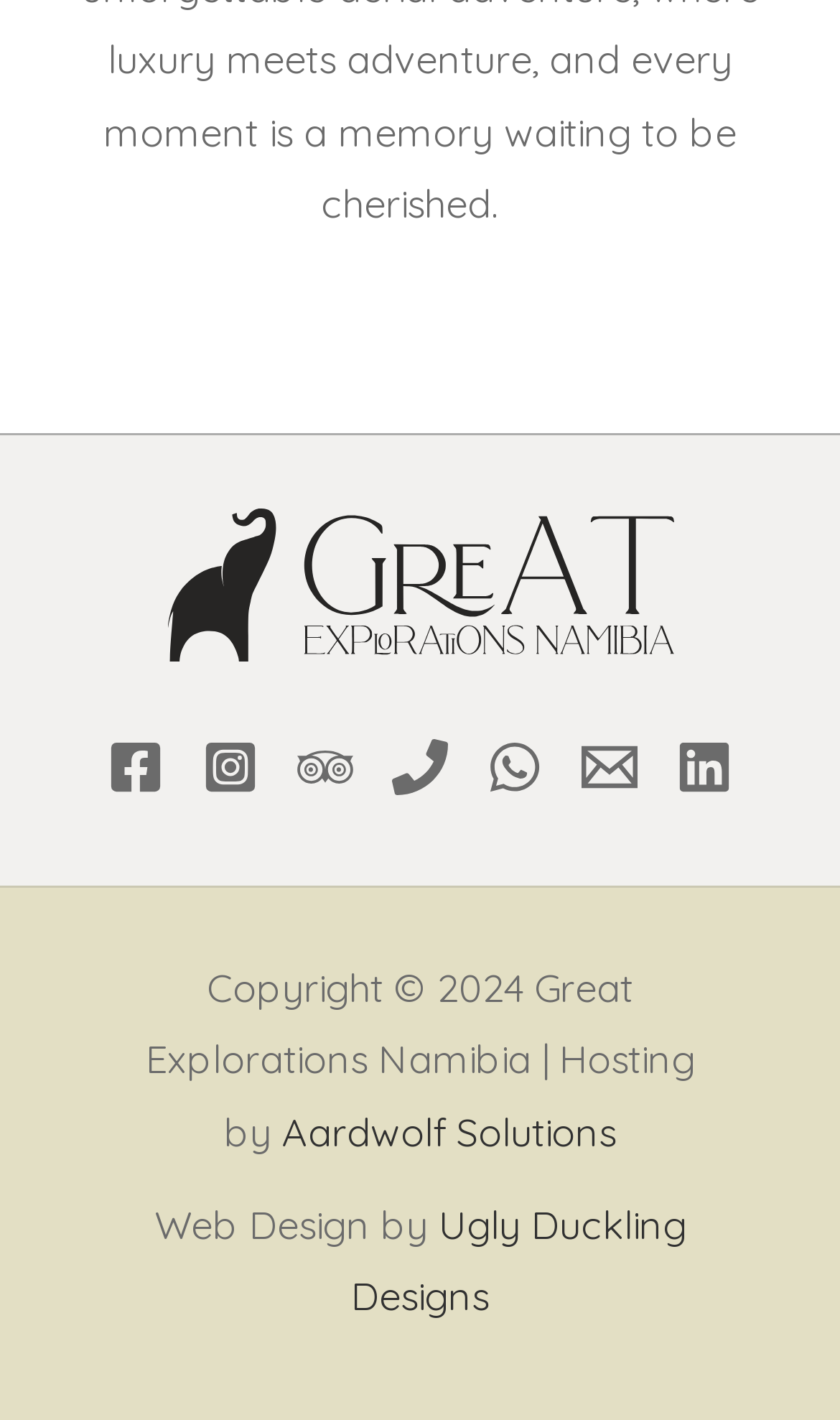Could you specify the bounding box coordinates for the clickable section to complete the following instruction: "View LinkedIn profile"?

[0.805, 0.52, 0.872, 0.56]